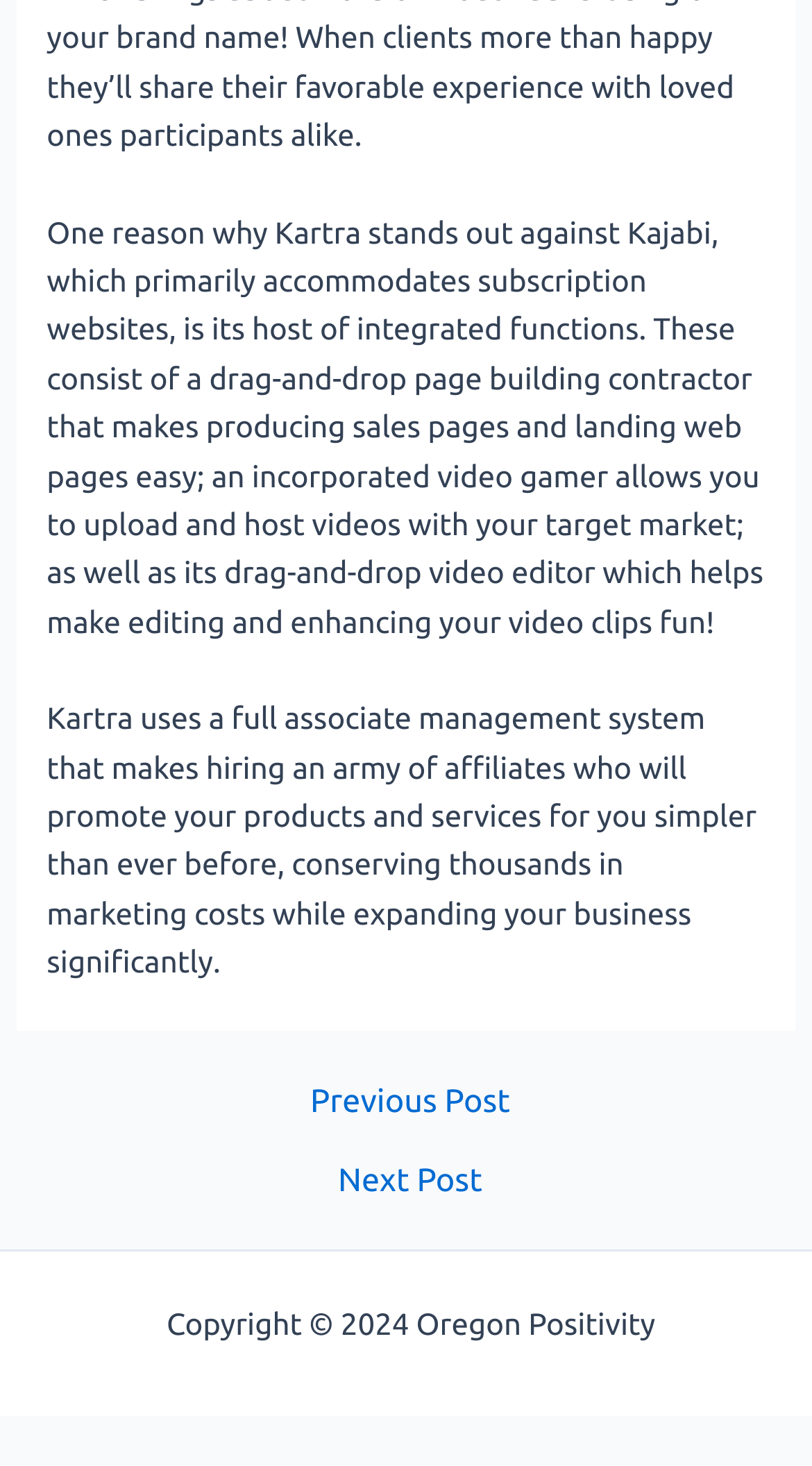What is the purpose of Kartra's affiliate management system?
Please provide a single word or phrase answer based on the image.

hire affiliates